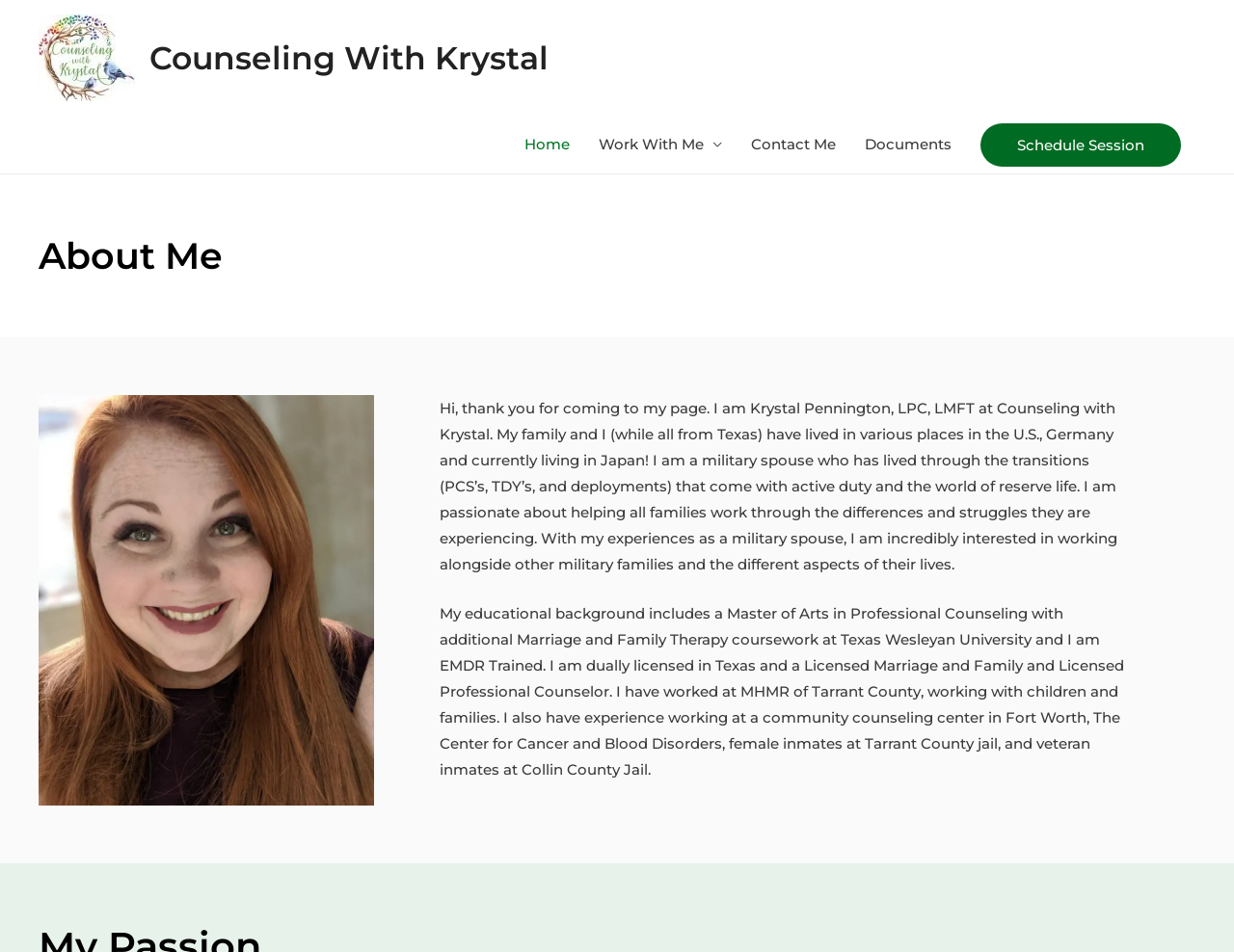Generate a comprehensive description of the webpage content.

The webpage is about Counseling With Krystal, a licensed professional counselor and marriage and family therapist based in the Dallas/Fort Worth metroplex. At the top left corner, there is a logo image and a link with the same name, "Counseling With Krystal". Next to it, there is a heading with the same name, which is slightly below the logo.

Below the logo and heading, there is a navigation menu that spans across the page, containing five links: "Home", "Work With Me", "Contact Me", "Documents", and "Schedule Session". The navigation menu is positioned near the top of the page.

On the left side of the page, there is a section about the therapist, Krystal Pennington. It starts with a heading "About Me" and is accompanied by a figure, likely a profile picture. Below the heading and figure, there are two blocks of text that introduce Krystal, her background, and her experience as a military spouse and therapist. The text describes her educational background, licenses, and work experience in various settings.

Overall, the webpage has a simple and clean layout, with a clear focus on introducing Krystal and her counseling services.